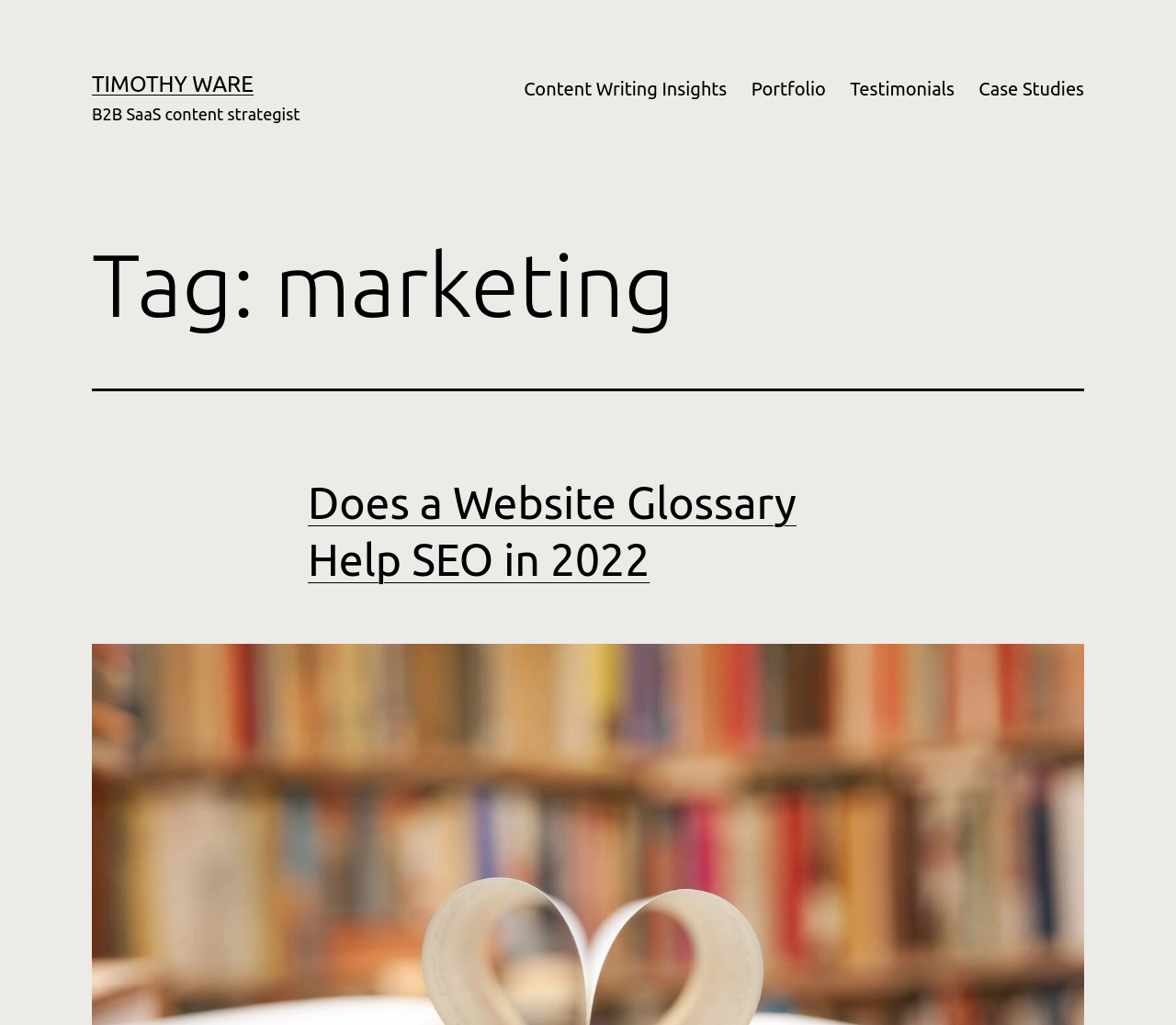Please provide a brief answer to the following inquiry using a single word or phrase:
What is the profession of Timothy Ware?

Content strategist